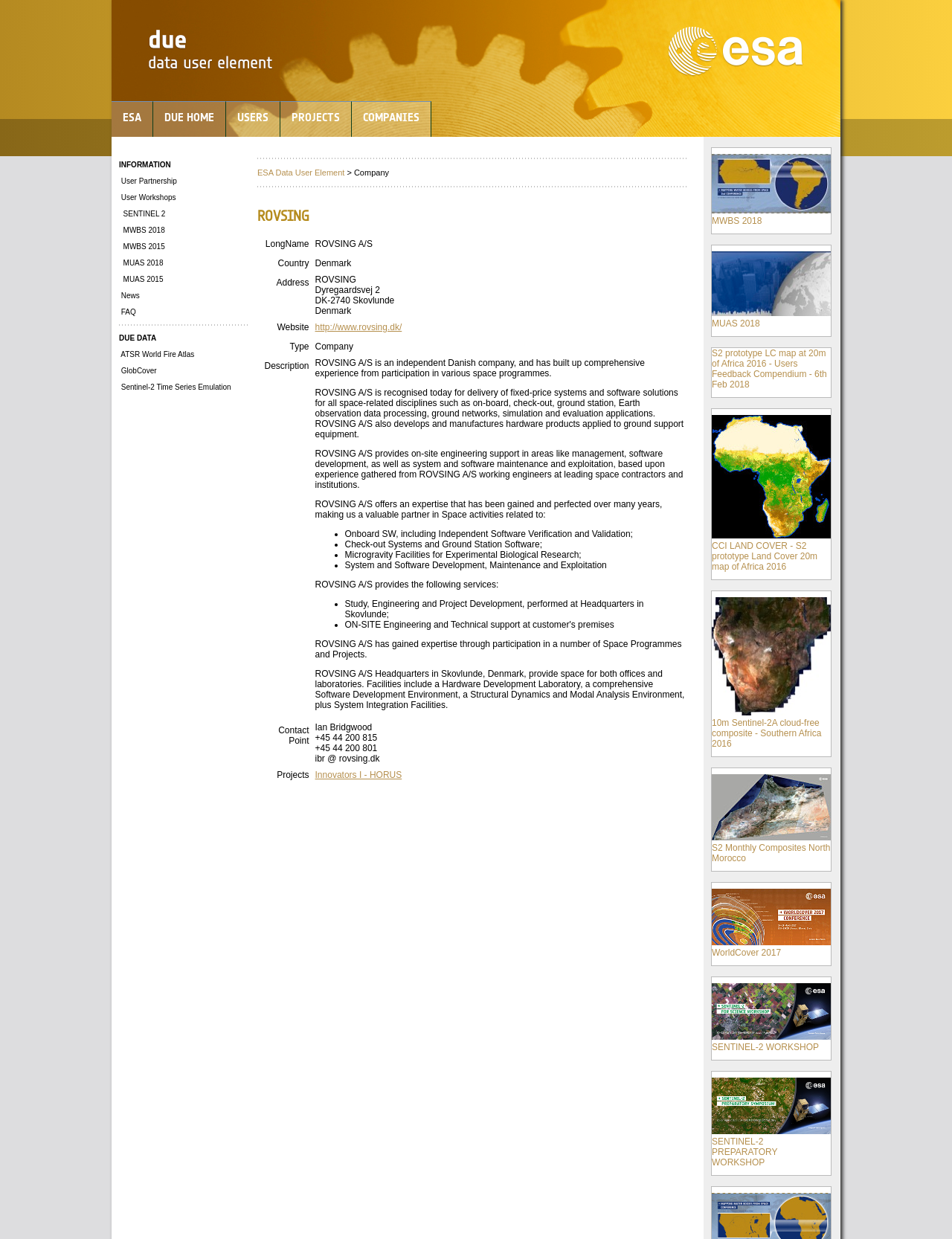Please specify the bounding box coordinates of the clickable region necessary for completing the following instruction: "Click on the ESA Data User Element link". The coordinates must consist of four float numbers between 0 and 1, i.e., [left, top, right, bottom].

[0.27, 0.136, 0.362, 0.143]